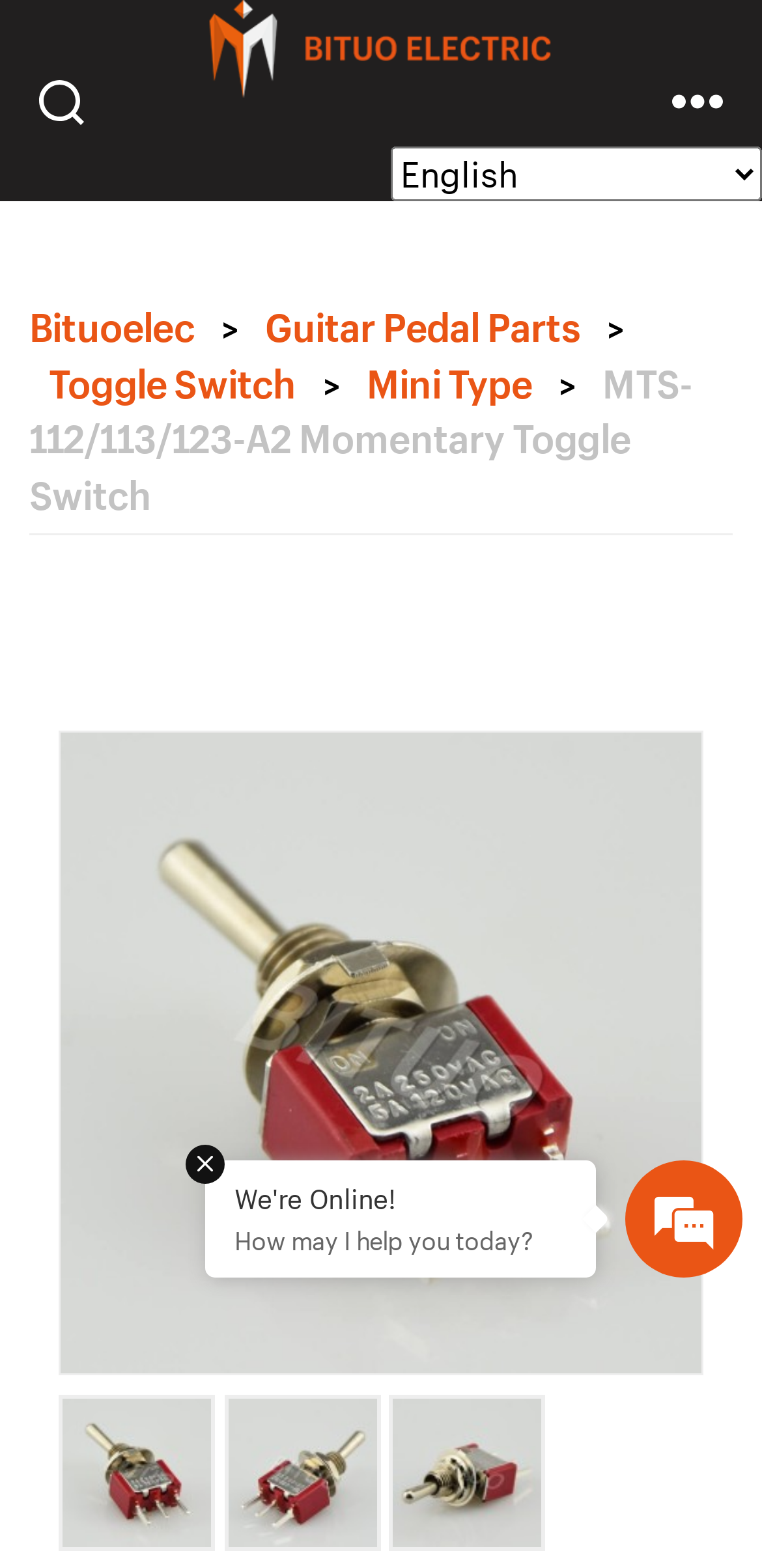Identify the first-level heading on the webpage and generate its text content.

MTS-112/113/123-A2 Momentary Toggle Switch